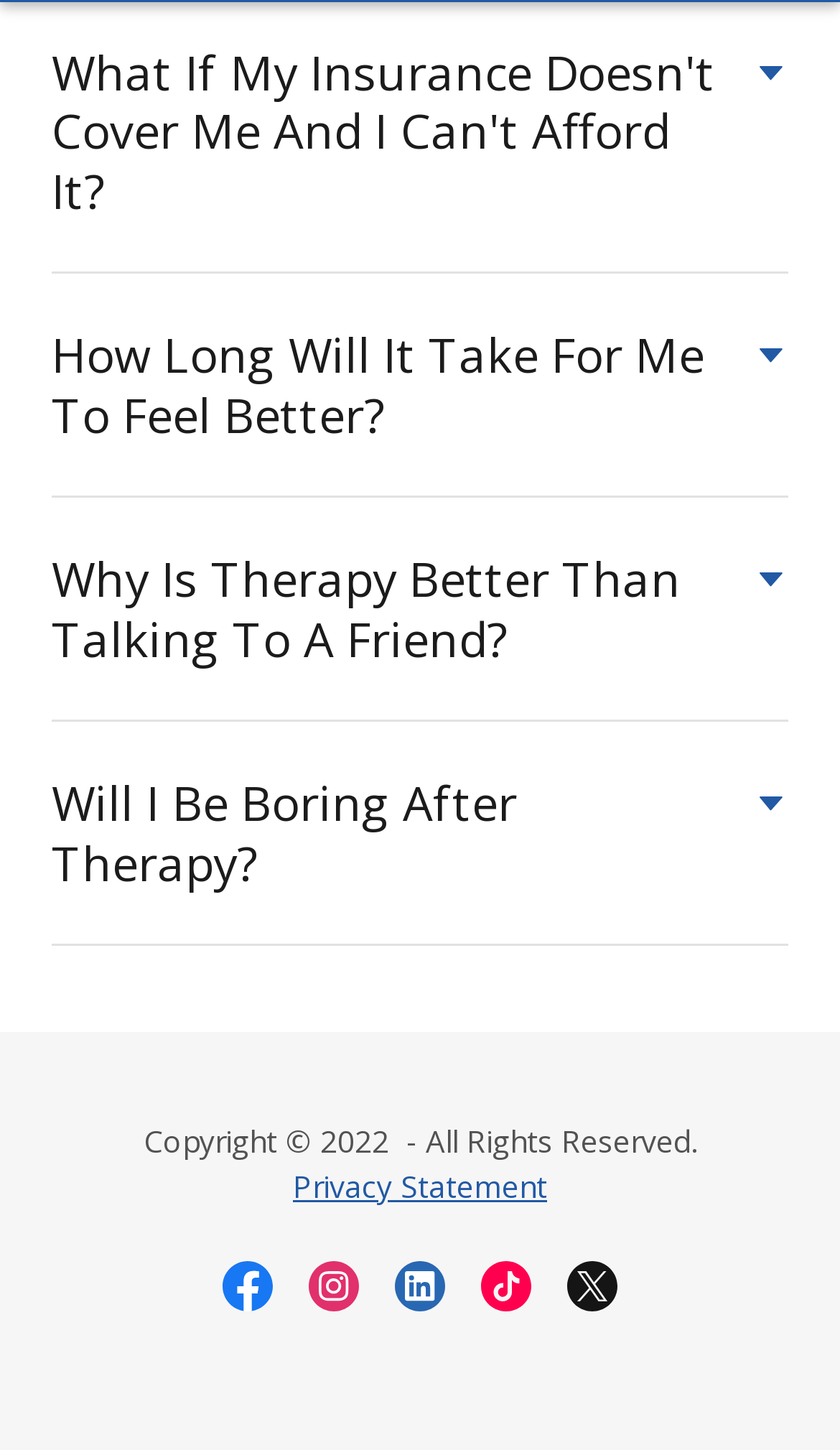Identify the bounding box coordinates for the element that needs to be clicked to fulfill this instruction: "Click on 'What If My Insurance Doesn't Cover Me And I Can't Afford It?' button". Provide the coordinates in the format of four float numbers between 0 and 1: [left, top, right, bottom].

[0.062, 0.017, 0.938, 0.164]